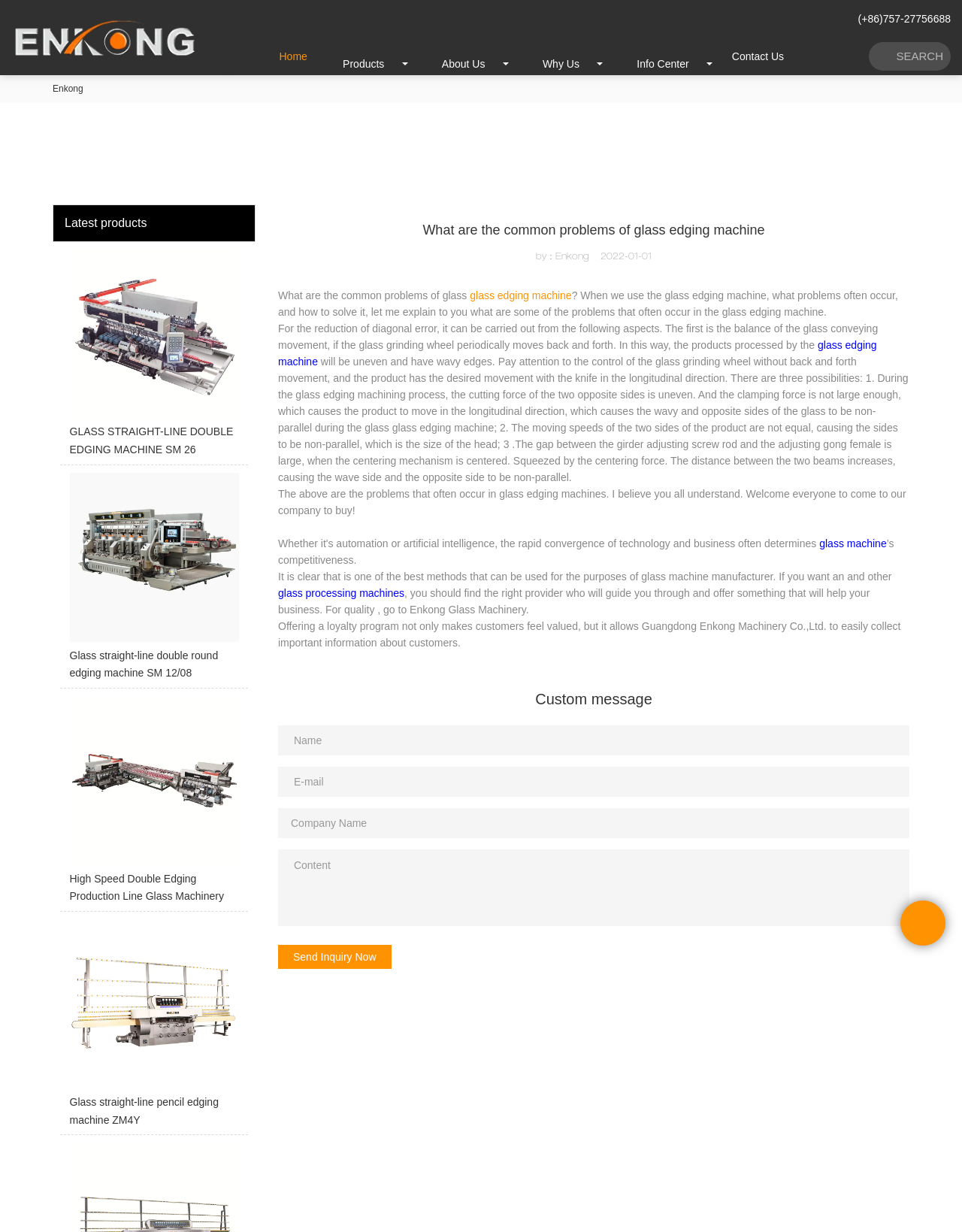Generate an in-depth caption that captures all aspects of the webpage.

This webpage is about Enkong Glass Machinery, a company that manufactures glass edging machines. At the top of the page, there is a logo of the company, followed by a navigation menu with links to different sections of the website, including Home, Products, About Us, Why Us, Info Center, and Contact Us.

Below the navigation menu, there is a section showcasing the latest products, which includes four links to different glass edging machines, each accompanied by an image. The machines are listed in a vertical column, with the first one at the top and the last one at the bottom.

To the right of the latest products section, there is a heading that reads "What are the common problems of glass edging machine", followed by a brief introduction to the topic. The introduction is written in a few paragraphs, which discuss the common problems that occur when using glass edging machines and how to solve them.

Below the introduction, there are several paragraphs of text that provide more detailed information about the problems and their solutions. The text is divided into sections, with each section discussing a specific problem and its solution.

At the bottom of the page, there is a section with a heading that reads "Custom message", followed by a form that allows users to send an inquiry to the company. The form includes fields for the user's name, email, company name, and content, as well as a button to submit the inquiry.

In the bottom right corner of the page, there is a button that reads "Chat Online", which allows users to chat with the company's representatives in real-time.